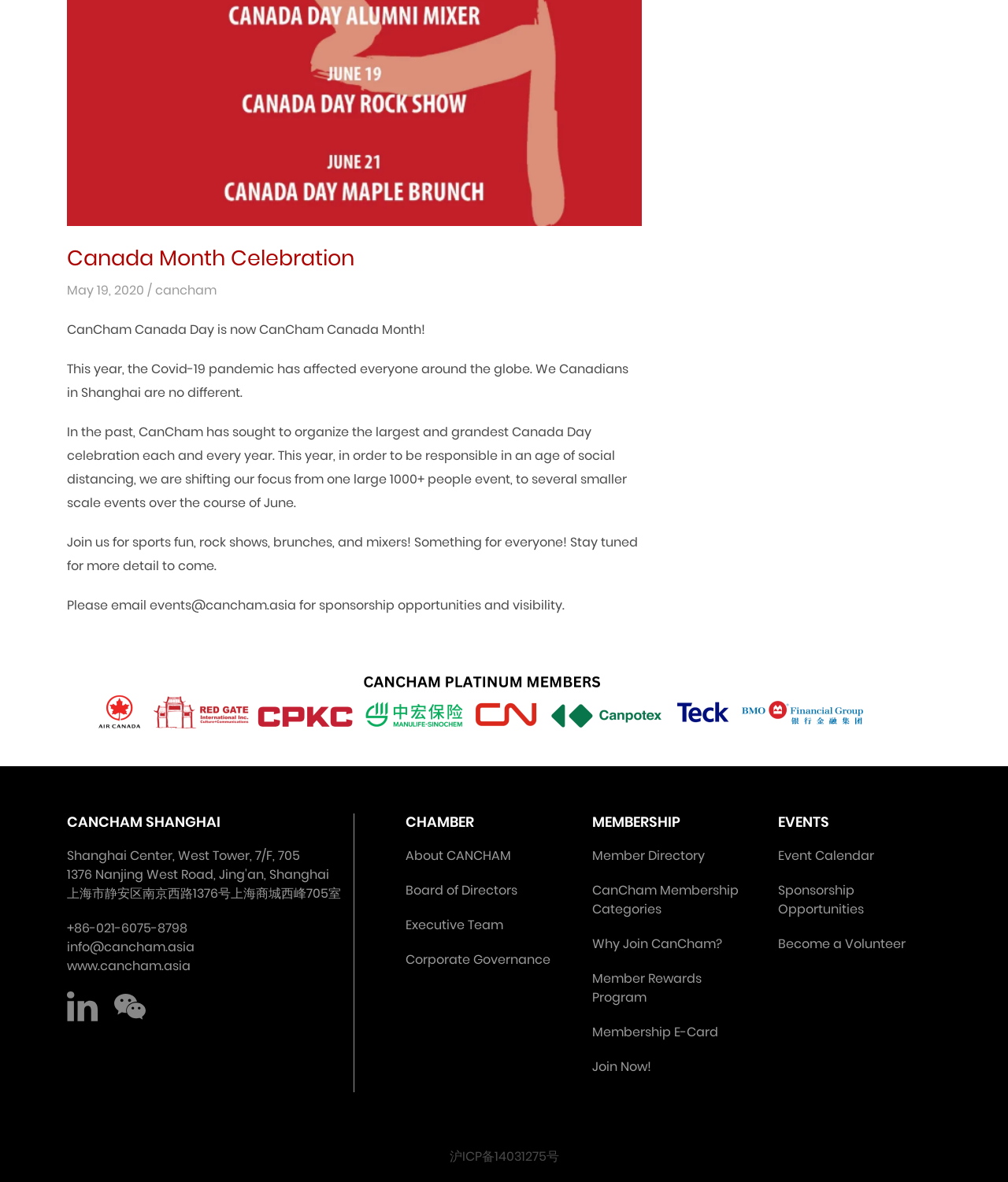How can one contact CanCham for sponsorship opportunities?
Please provide a detailed answer to the question.

The text 'Please email events@cancham.asia for sponsorship opportunities and visibility.' provides the contact information for sponsorship opportunities, which is to email events@cancham.asia.